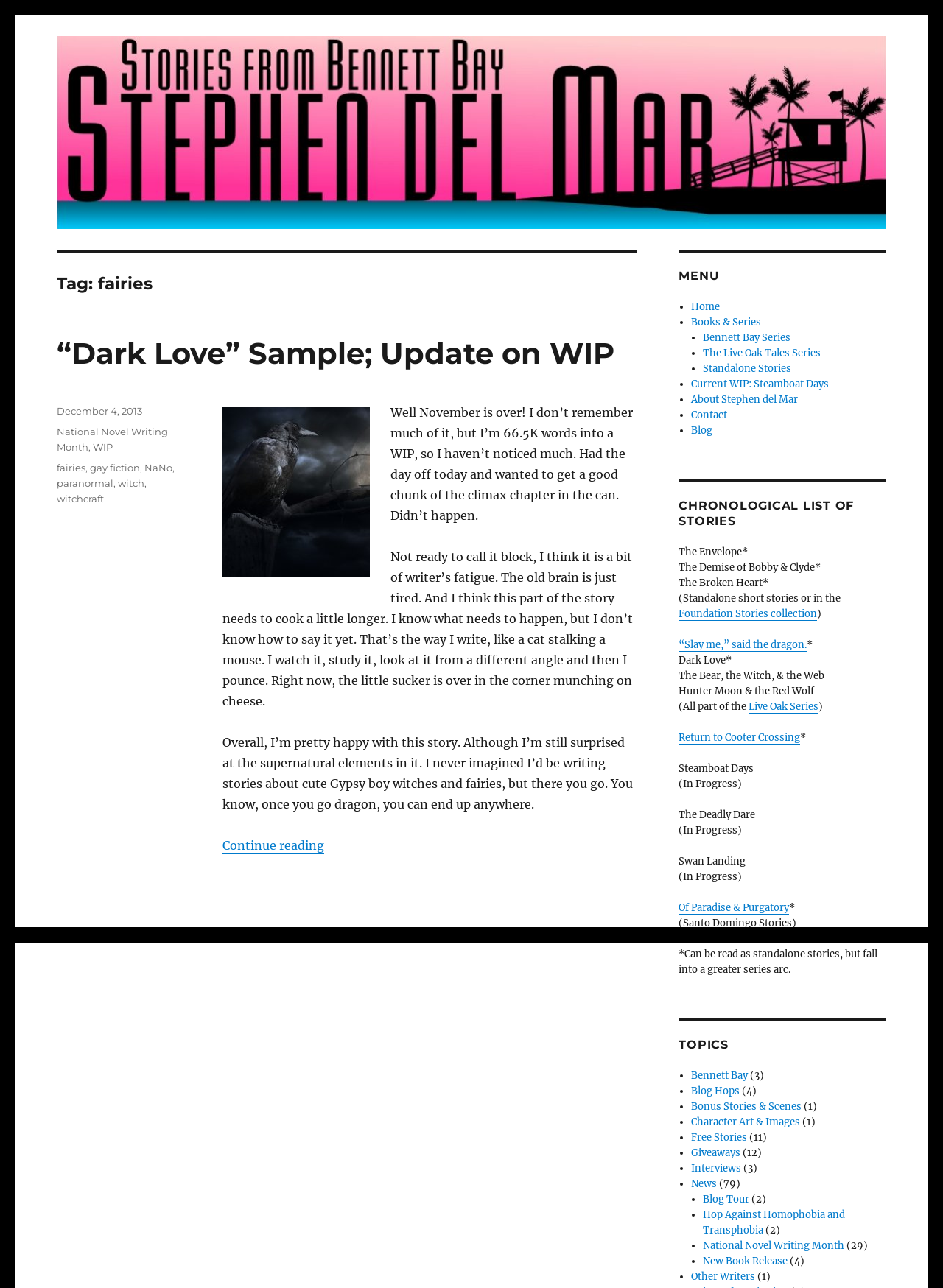What is the name of the series mentioned in the webpage?
From the image, respond with a single word or phrase.

Live Oak Series